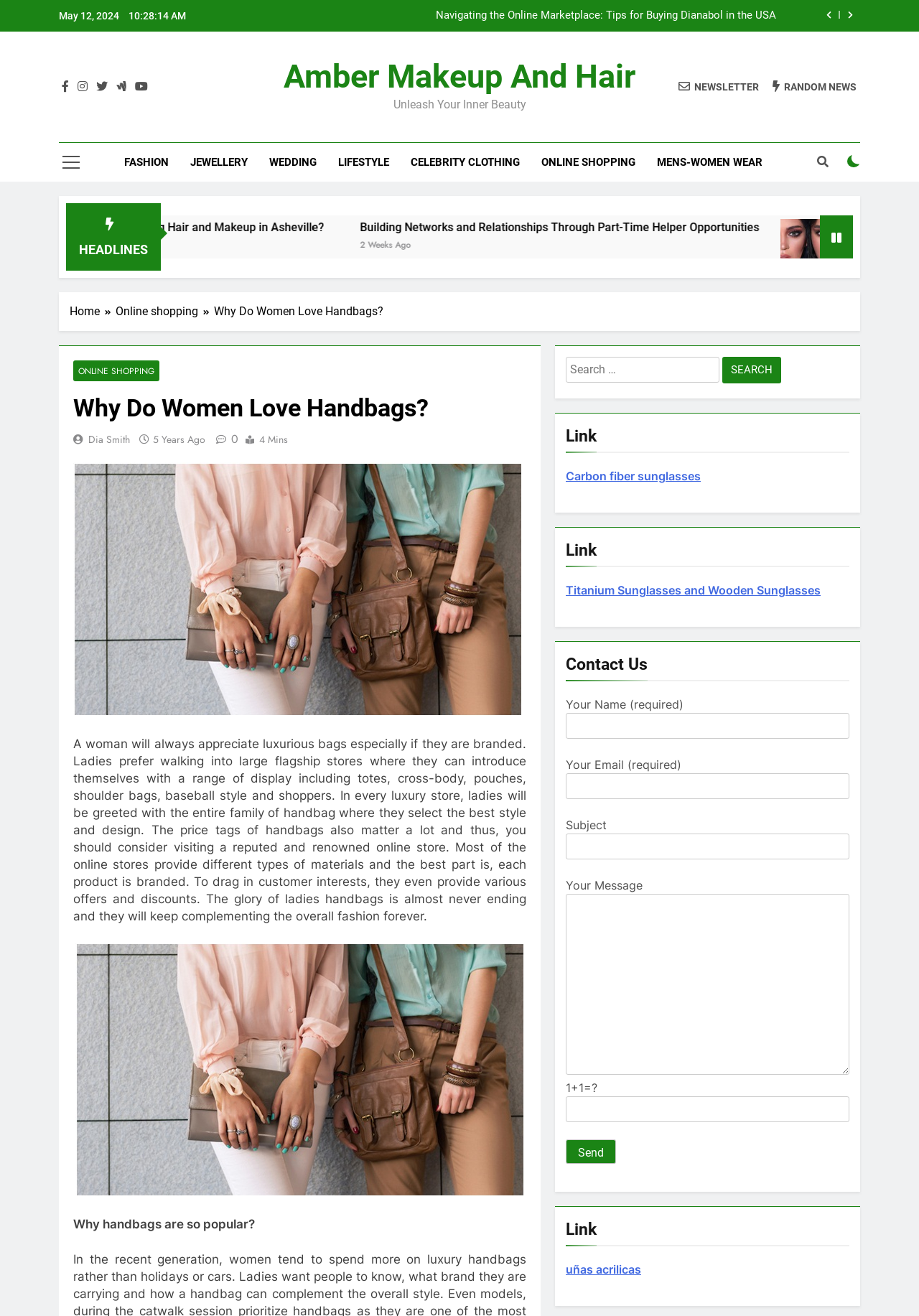Present a detailed account of what is displayed on the webpage.

This webpage is about Amber Makeup and Hair, with a focus on fashion and lifestyle. At the top, there is a date and time displayed, along with two buttons and several social media links. Below that, there is a header section with a logo and a navigation menu with links to various categories such as Fashion, Jewellery, and Online Shopping.

The main content of the page is an article titled "Why Do Women Love Handbags?" which discusses the popularity of handbags among women. The article is divided into sections, with headings and paragraphs of text. There are also several links to related articles and a search bar at the bottom of the page.

On the right side of the page, there is a section with links to recent news articles, including "Building Networks and Relationships Through Part-Time Helper Opportunities" and "Elevate Your Look: The Latest Trends in Colored Contacts for Astigmatism". There is also a section with a newsletter signup and a random news link.

At the bottom of the page, there is a contact form with fields for name, email, subject, and message, as well as a captcha and a send button. There are also several links to other articles and a section with links to related topics such as carbon fiber sunglasses and titanium sunglasses.

Overall, the webpage has a clean and organized layout, with a focus on fashion and lifestyle content.